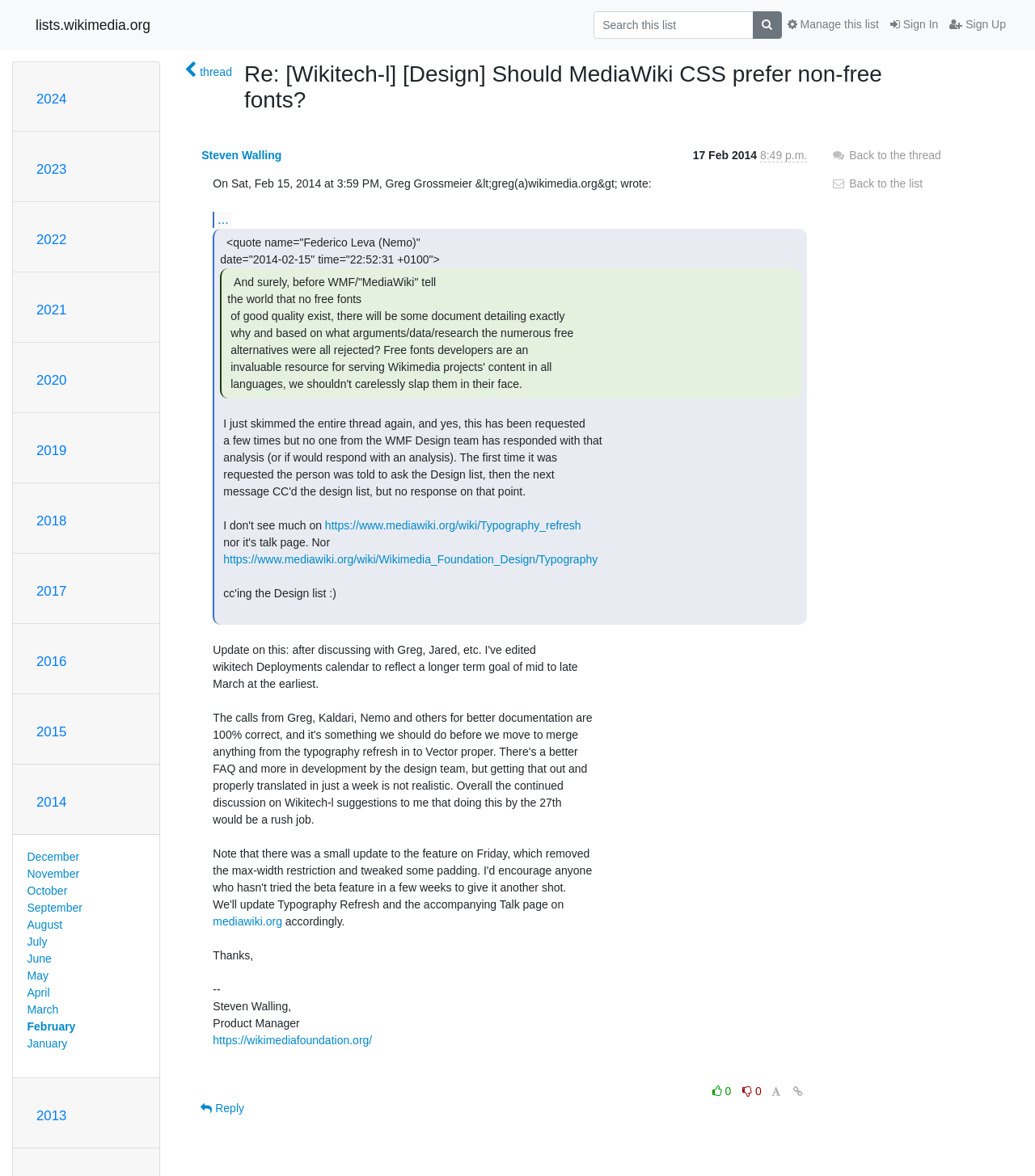Find the bounding box coordinates for the UI element whose description is: "Back to the list". The coordinates should be four float numbers between 0 and 1, in the format [left, top, right, bottom].

[0.803, 0.15, 0.892, 0.161]